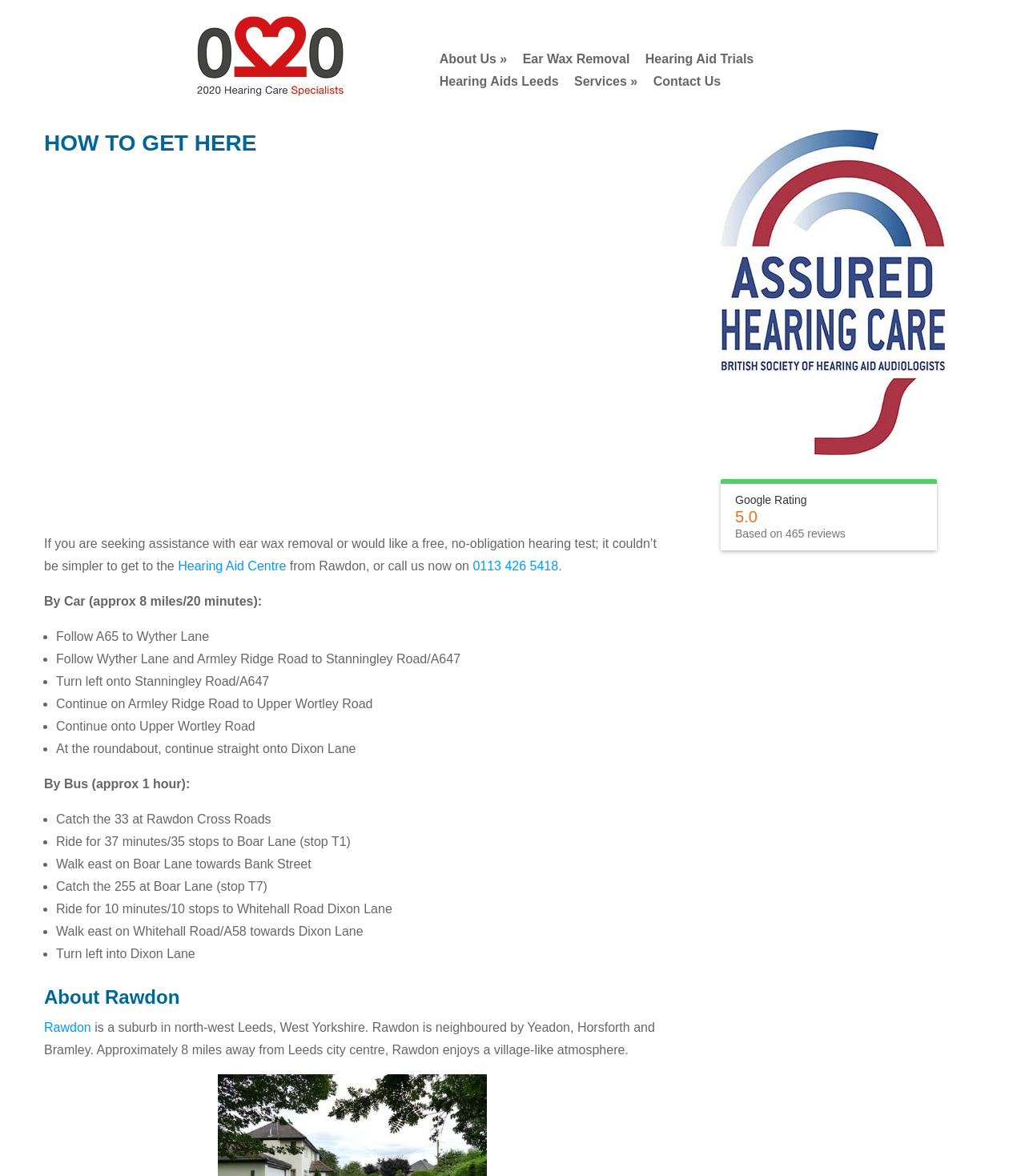Identify the bounding box of the HTML element described as: "Rawdon".

[0.043, 0.868, 0.089, 0.88]